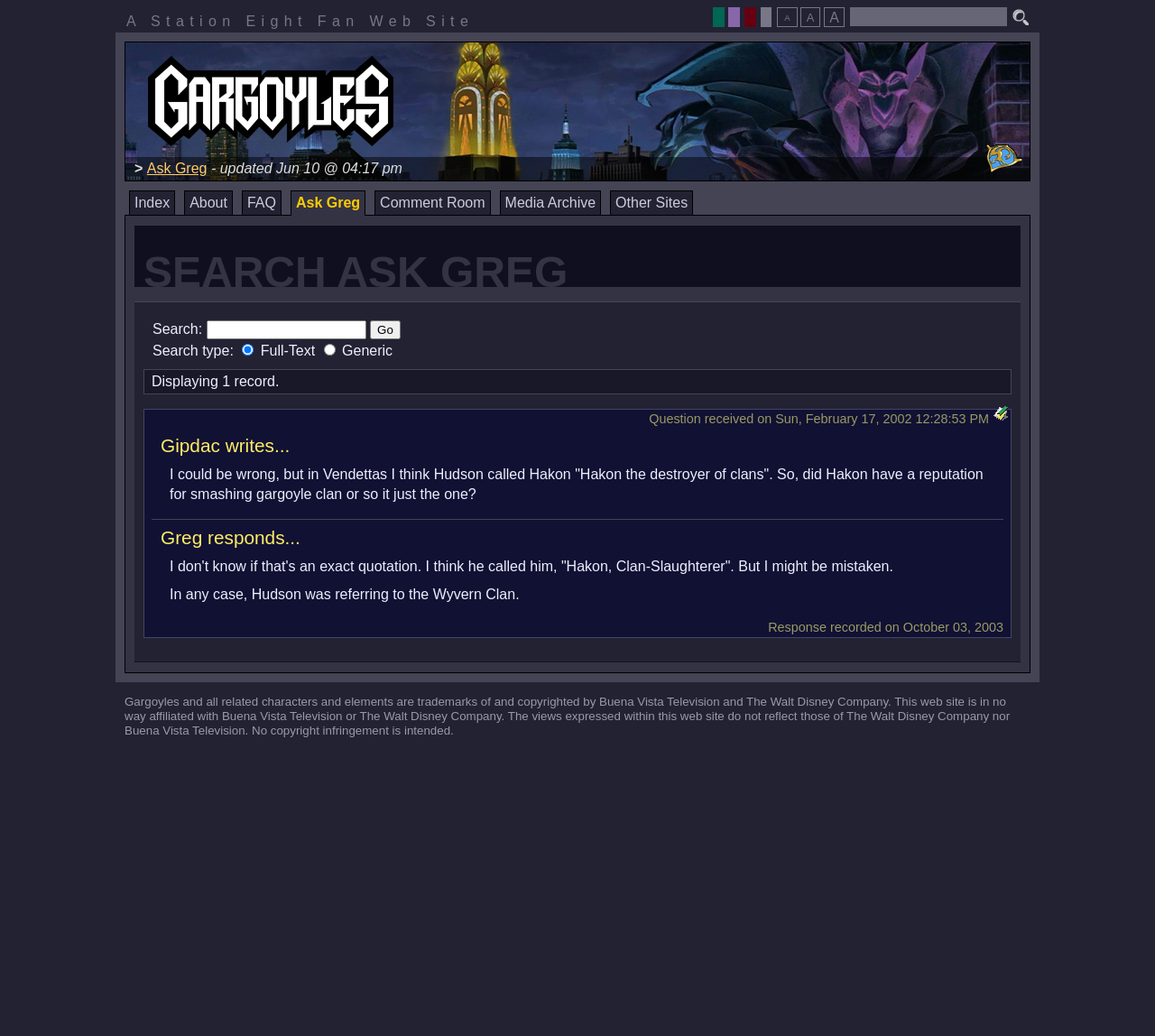Please find and report the bounding box coordinates of the element to click in order to perform the following action: "View the Media Archive". The coordinates should be expressed as four float numbers between 0 and 1, in the format [left, top, right, bottom].

[0.432, 0.184, 0.52, 0.207]